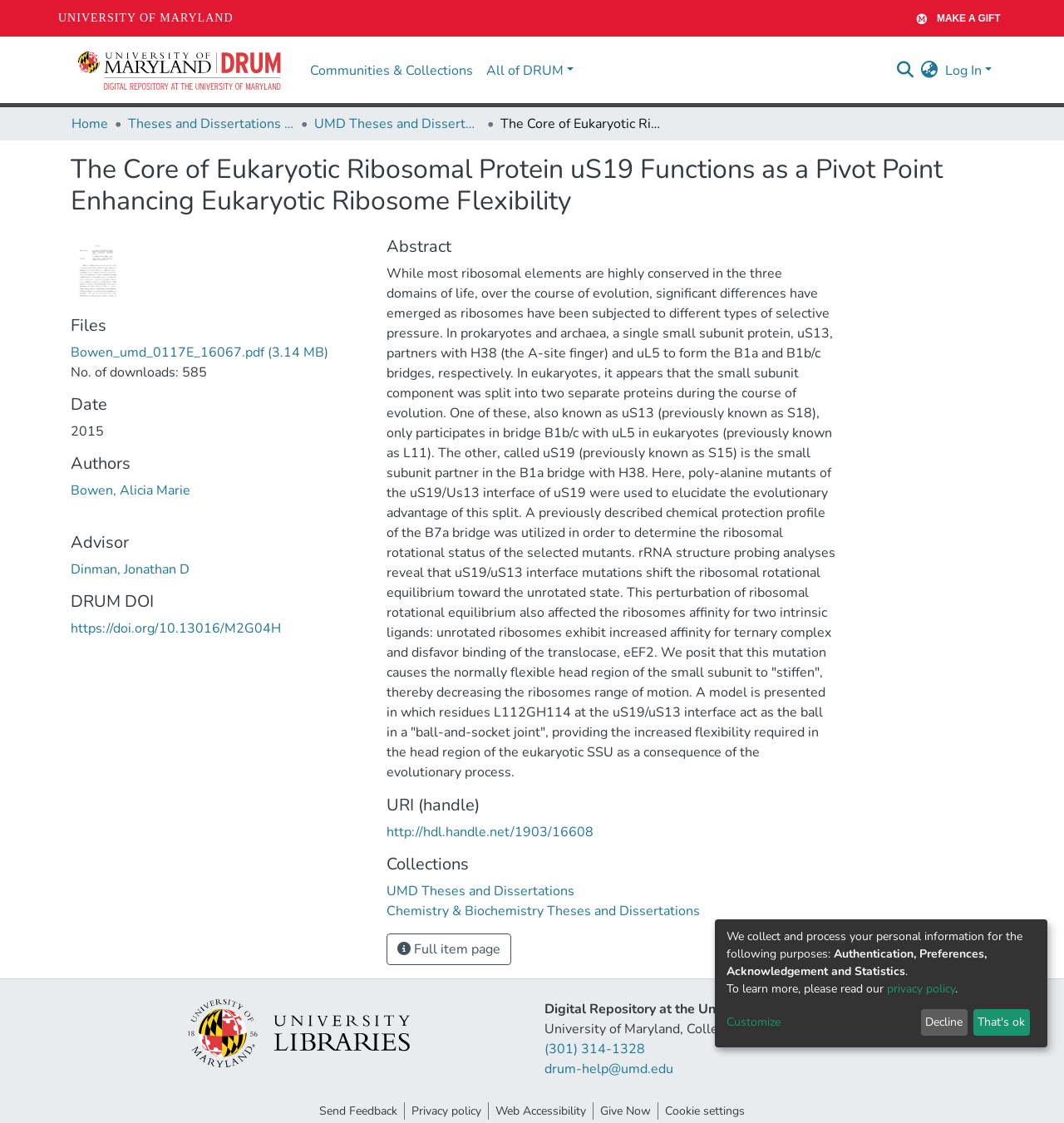What is the purpose of the 'Search' function?
Based on the image, answer the question with as much detail as possible.

I inferred this by looking at the search bar and button, which suggests that the purpose of the 'Search' function is to allow users to search the repository for specific content.